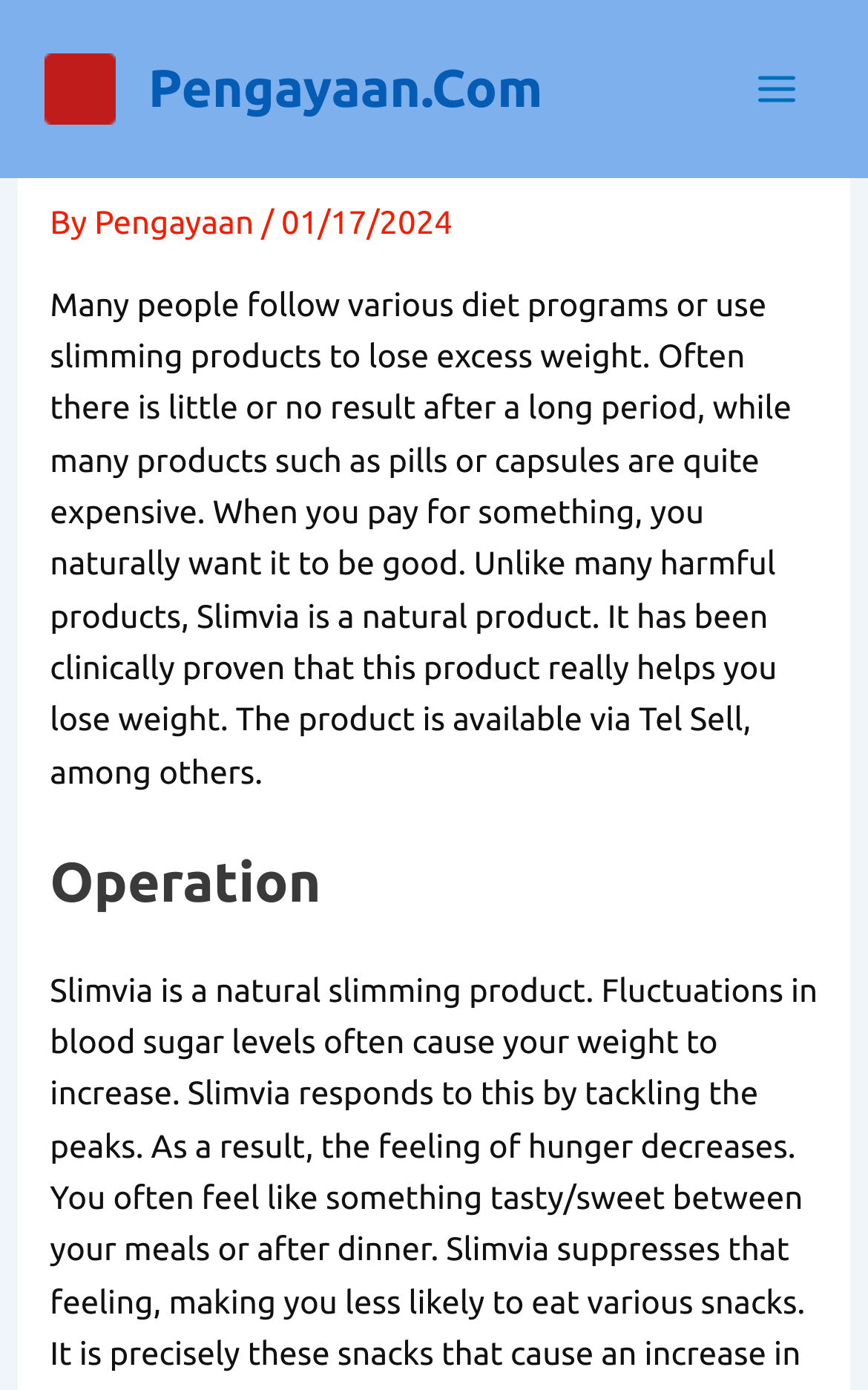Offer a meticulous description of the webpage's structure and content.

The webpage is about Slimvia, a natural weight loss product. At the top left, there is a link to Pengayaan.Com, accompanied by a small image with the same name. To the right of this link, there is another link to Pengayaan.Com, which takes up a significant portion of the top section. 

On the top right, there is a button labeled "Main Menu" with an image beside it. Below this button, there is a header section that spans almost the entire width of the page. The header contains a heading that reads "Lose weight with Slimvia" and is followed by the text "By Pengayaan / 01/17/2024". 

Below the header, there is a large block of text that describes the struggles of people trying to lose weight and the benefits of using Slimvia, a natural and clinically proven product. Further down, there is a heading labeled "Operation", but the content related to this heading is not provided.